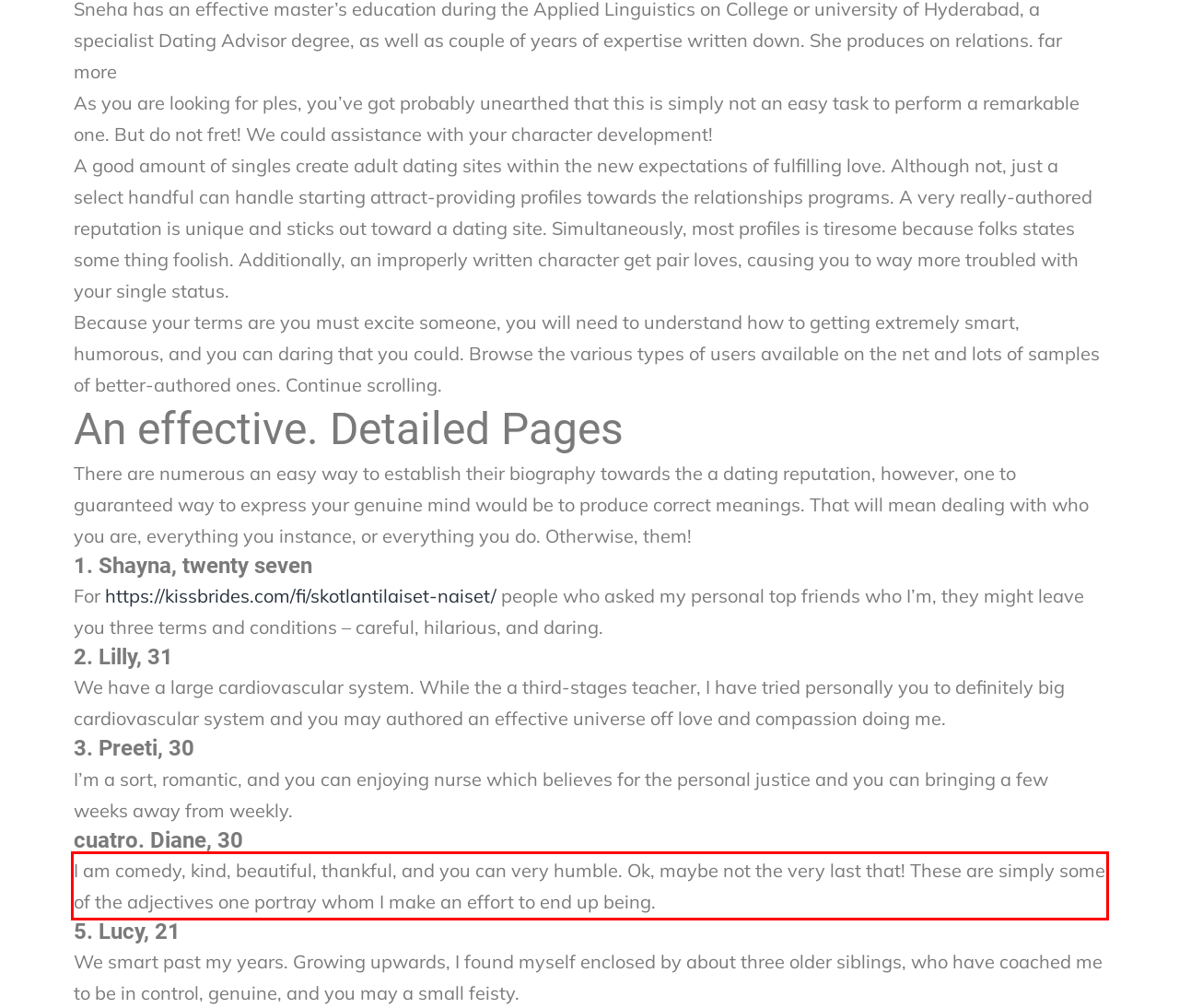You are given a screenshot with a red rectangle. Identify and extract the text within this red bounding box using OCR.

I am comedy, kind, beautiful, thankful, and you can very humble. Ok, maybe not the very last that! These are simply some of the adjectives one portray whom I make an effort to end up being.